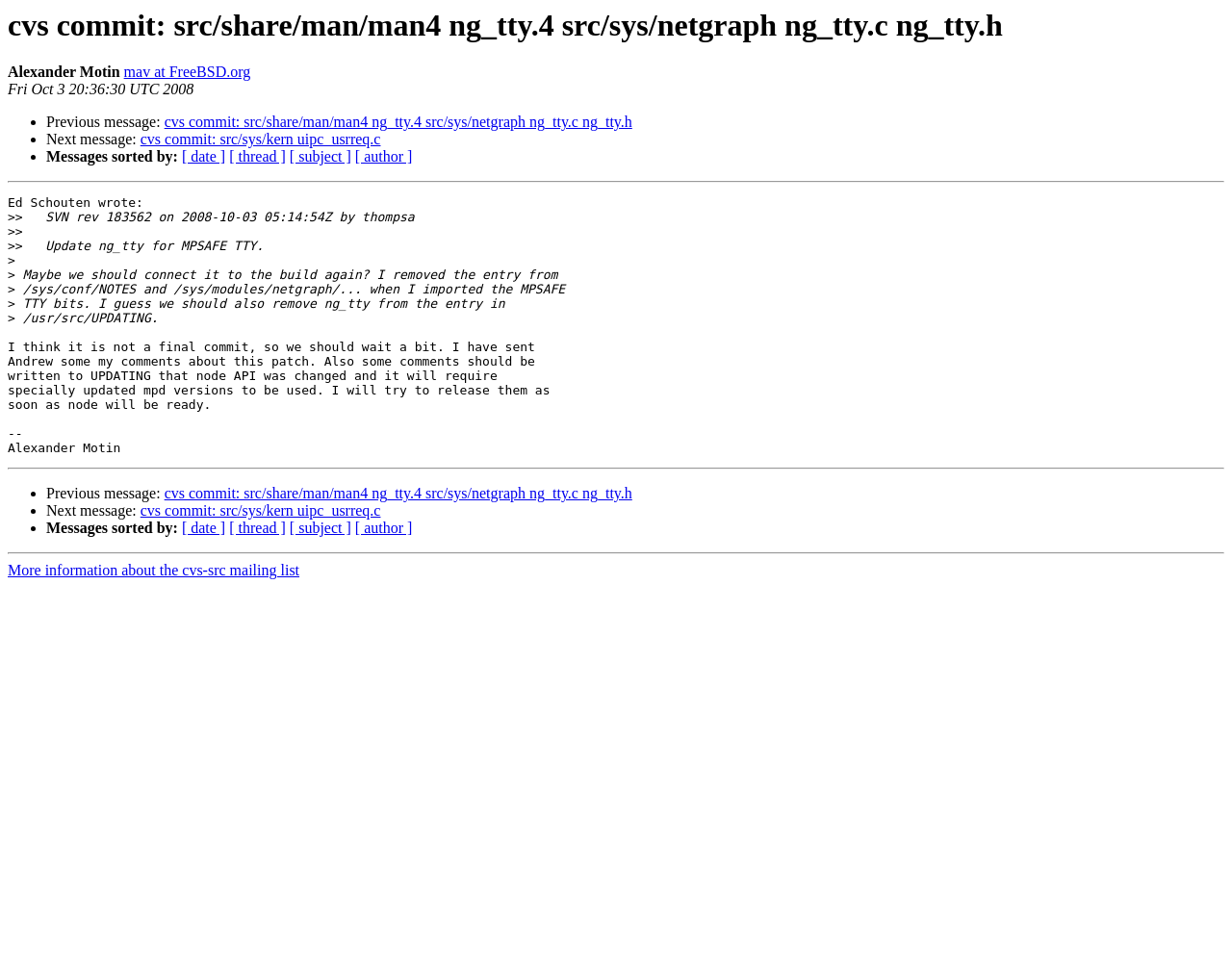Locate the bounding box coordinates of the clickable part needed for the task: "View previous message".

[0.133, 0.118, 0.513, 0.135]